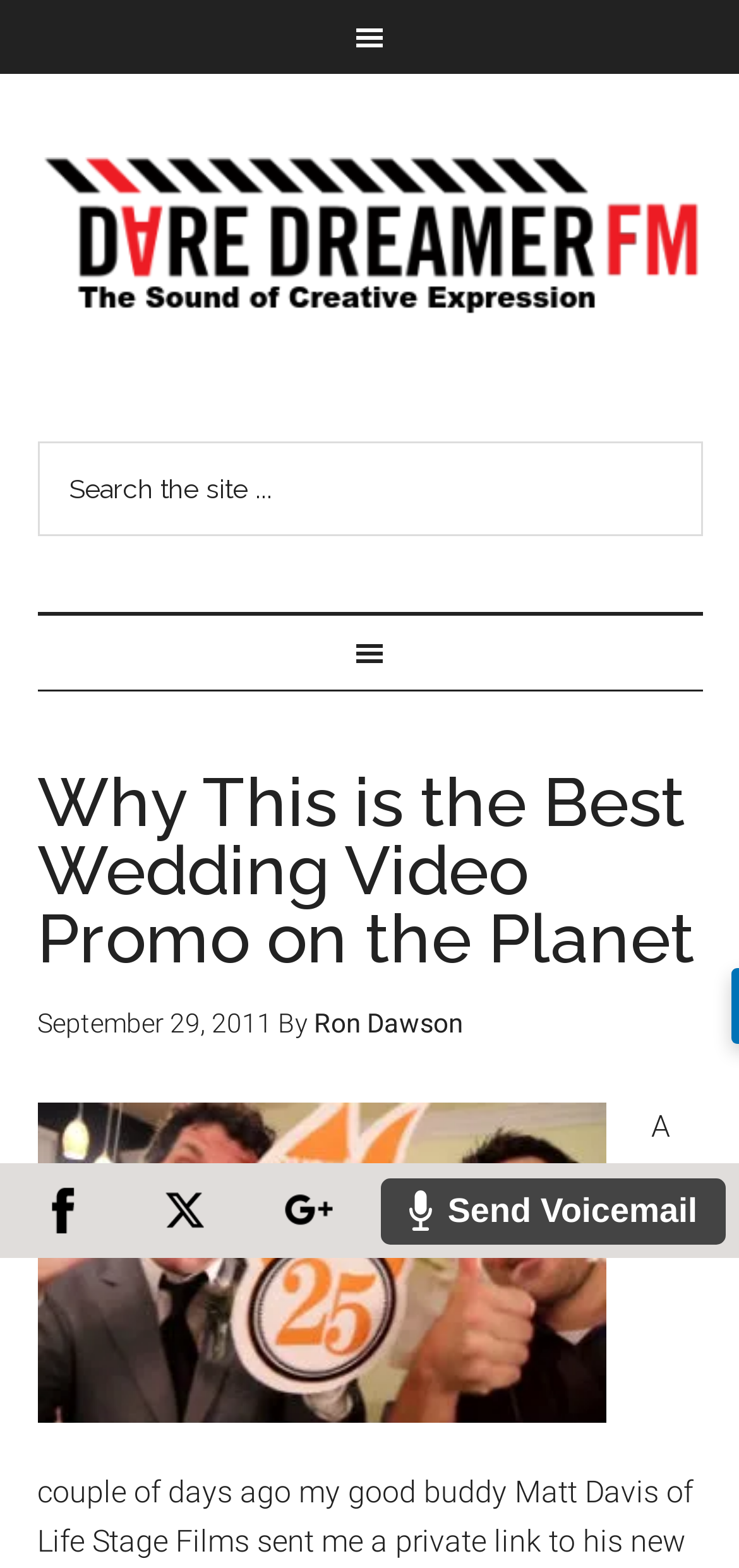Identify the bounding box coordinates of the section to be clicked to complete the task described by the following instruction: "Read the article about the best wedding video promo". The coordinates should be four float numbers between 0 and 1, formatted as [left, top, right, bottom].

[0.05, 0.486, 0.94, 0.623]